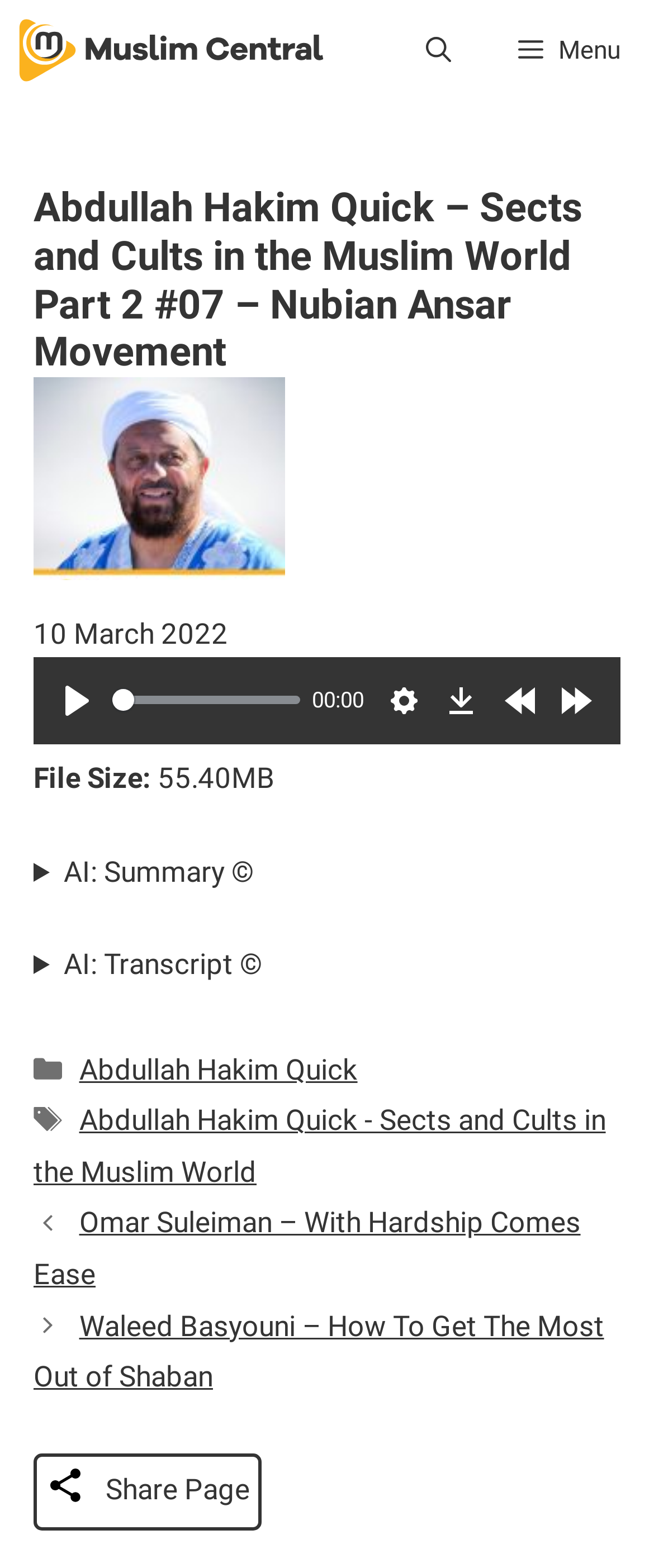Locate the bounding box coordinates of the area where you should click to accomplish the instruction: "Open the search bar".

[0.6, 0.0, 0.741, 0.064]